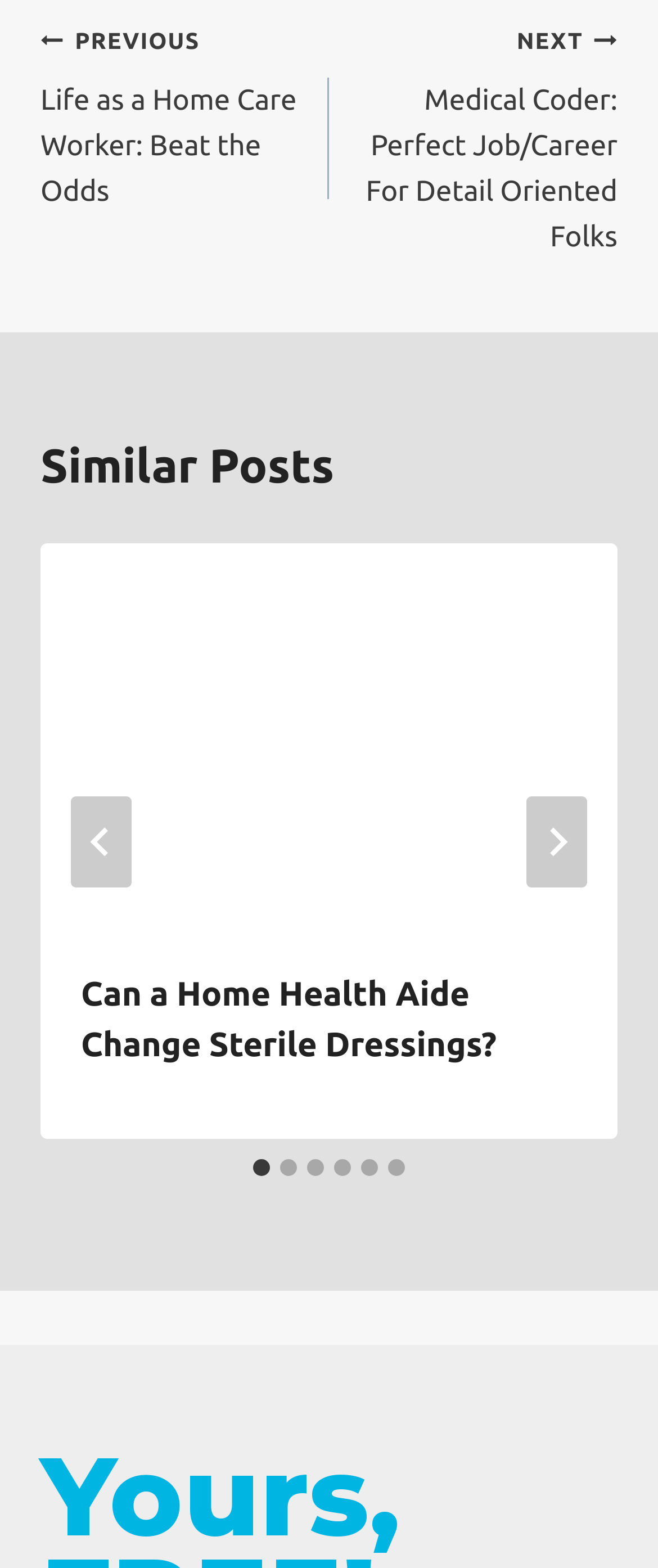Identify the bounding box coordinates of the specific part of the webpage to click to complete this instruction: "View similar posts".

[0.062, 0.276, 0.938, 0.321]